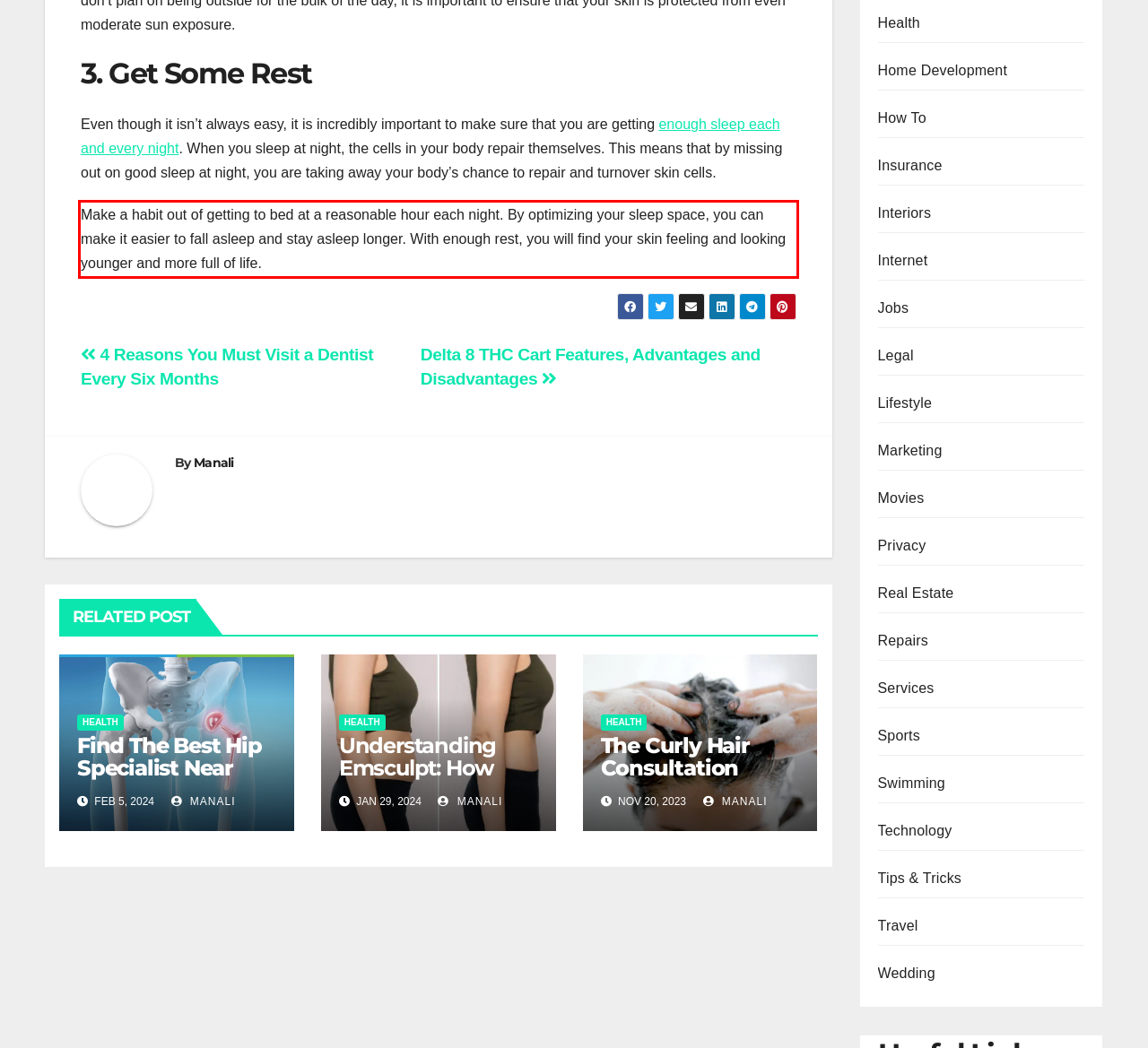In the given screenshot, locate the red bounding box and extract the text content from within it.

Make a habit out of getting to bed at a reasonable hour each night. By optimizing your sleep space, you can make it easier to fall asleep and stay asleep longer. With enough rest, you will find your skin feeling and looking younger and more full of life.